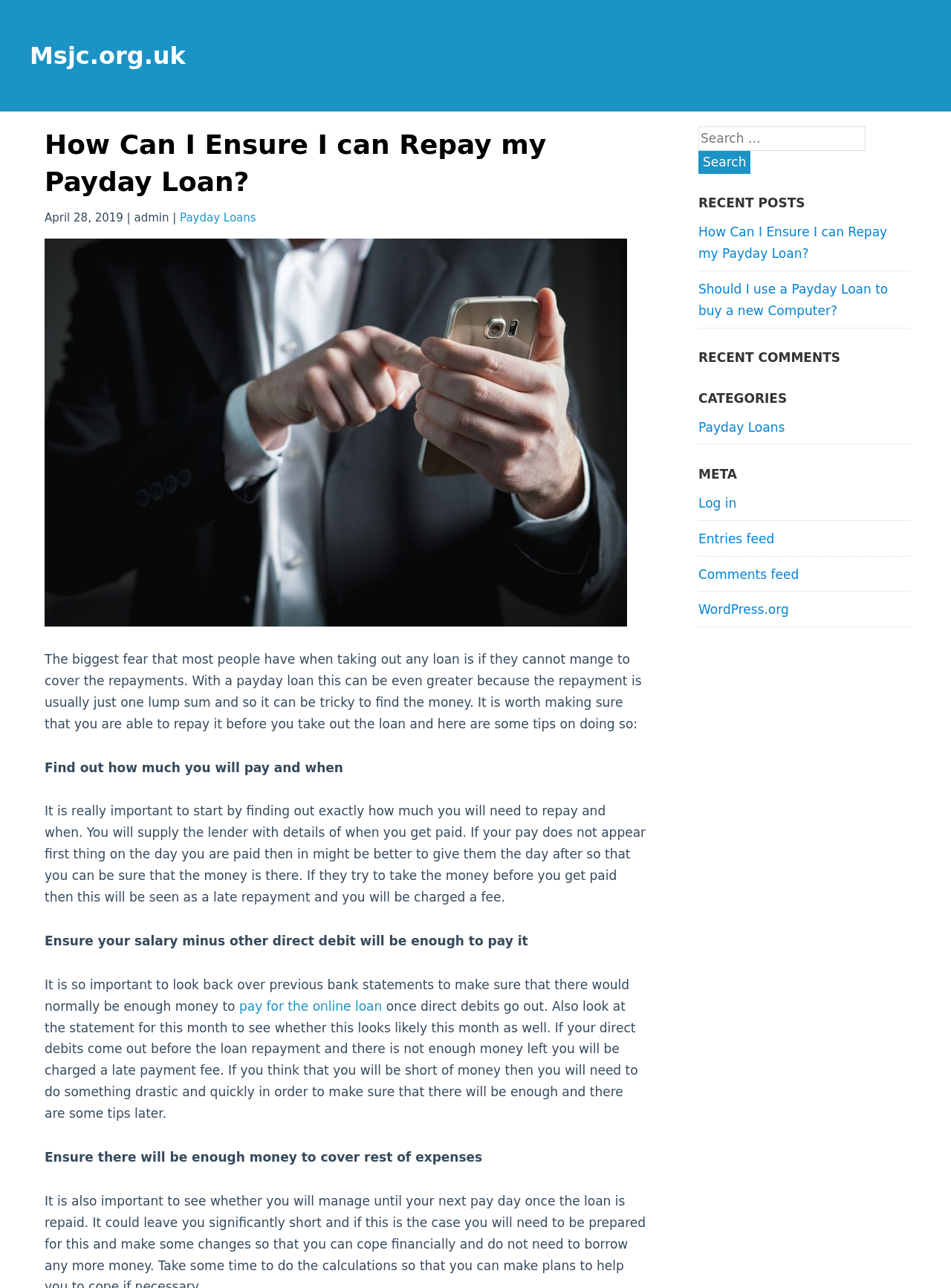Locate the bounding box coordinates of the clickable region necessary to complete the following instruction: "Search for something". Provide the coordinates in the format of four float numbers between 0 and 1, i.e., [left, top, right, bottom].

[0.734, 0.098, 0.91, 0.117]